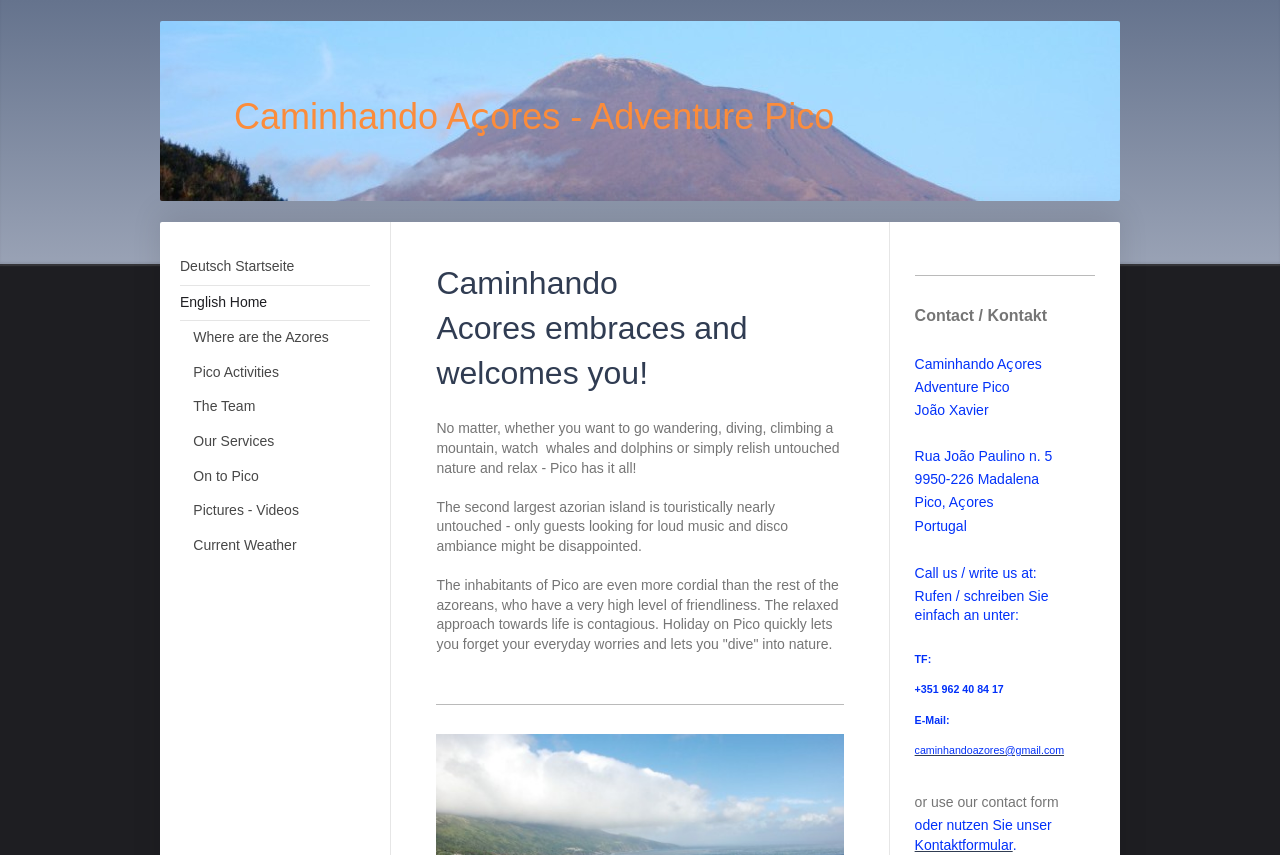Could you indicate the bounding box coordinates of the region to click in order to complete this instruction: "View pictures and videos".

[0.151, 0.577, 0.289, 0.618]